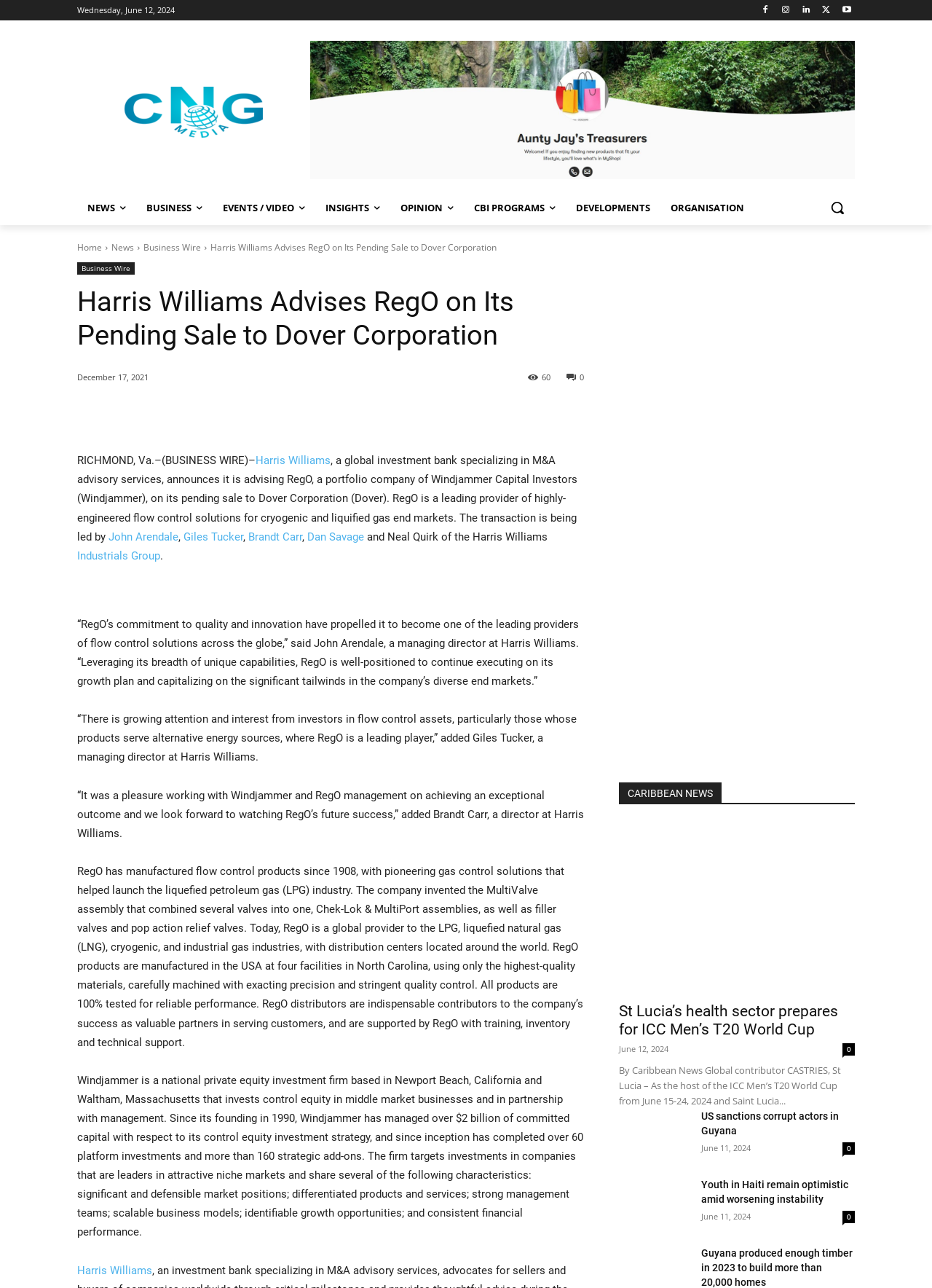What is the date of the news article?
Refer to the image and provide a thorough answer to the question.

I found the date of the news article by looking at the top of the webpage, where it says 'Wednesday, June 12, 2024'.